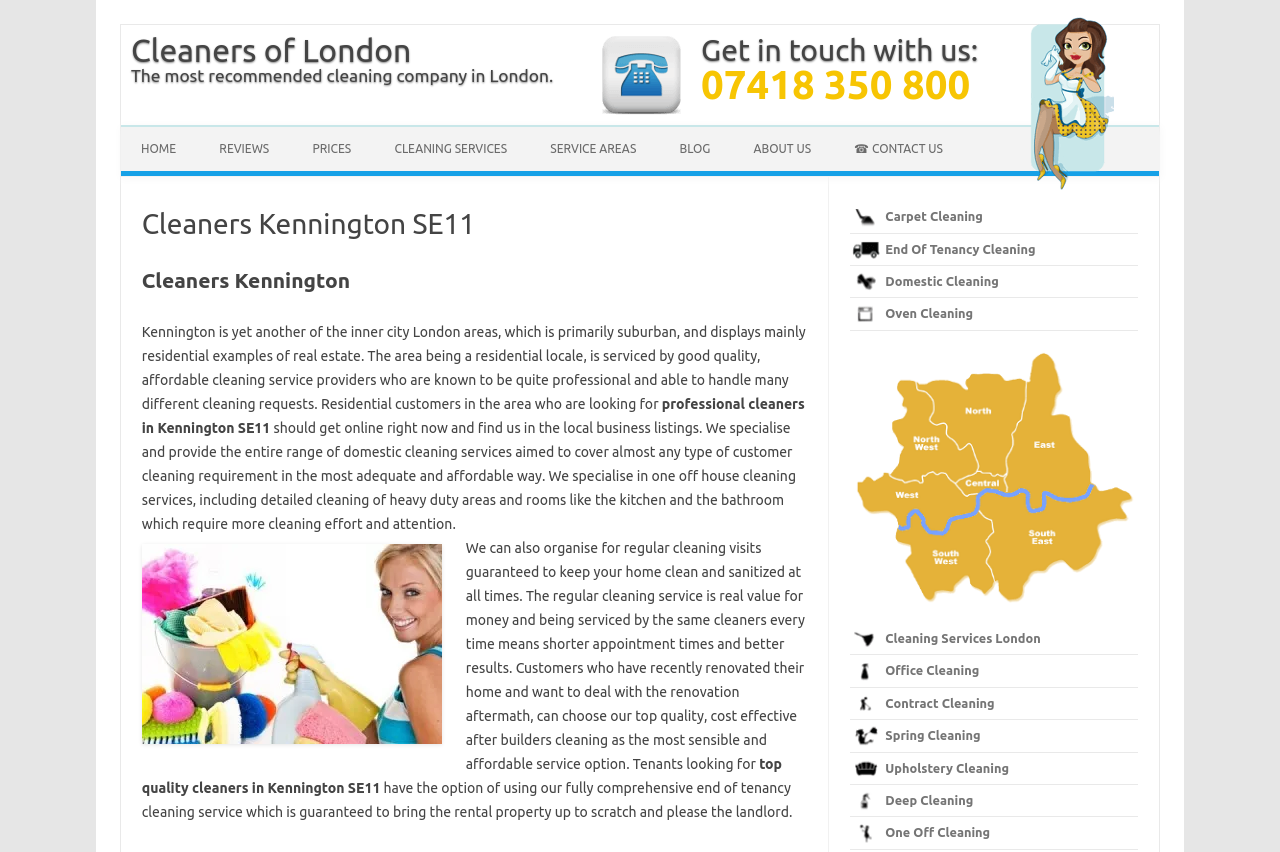Use the information in the screenshot to answer the question comprehensively: What is the purpose of the company's cleaning services?

The purpose of the company's cleaning services is to keep homes clean and sanitized, as mentioned in the text on the webpage, which states that the company provides cleaning services to cover almost any type of customer cleaning requirement in the most adequate and affordable way.